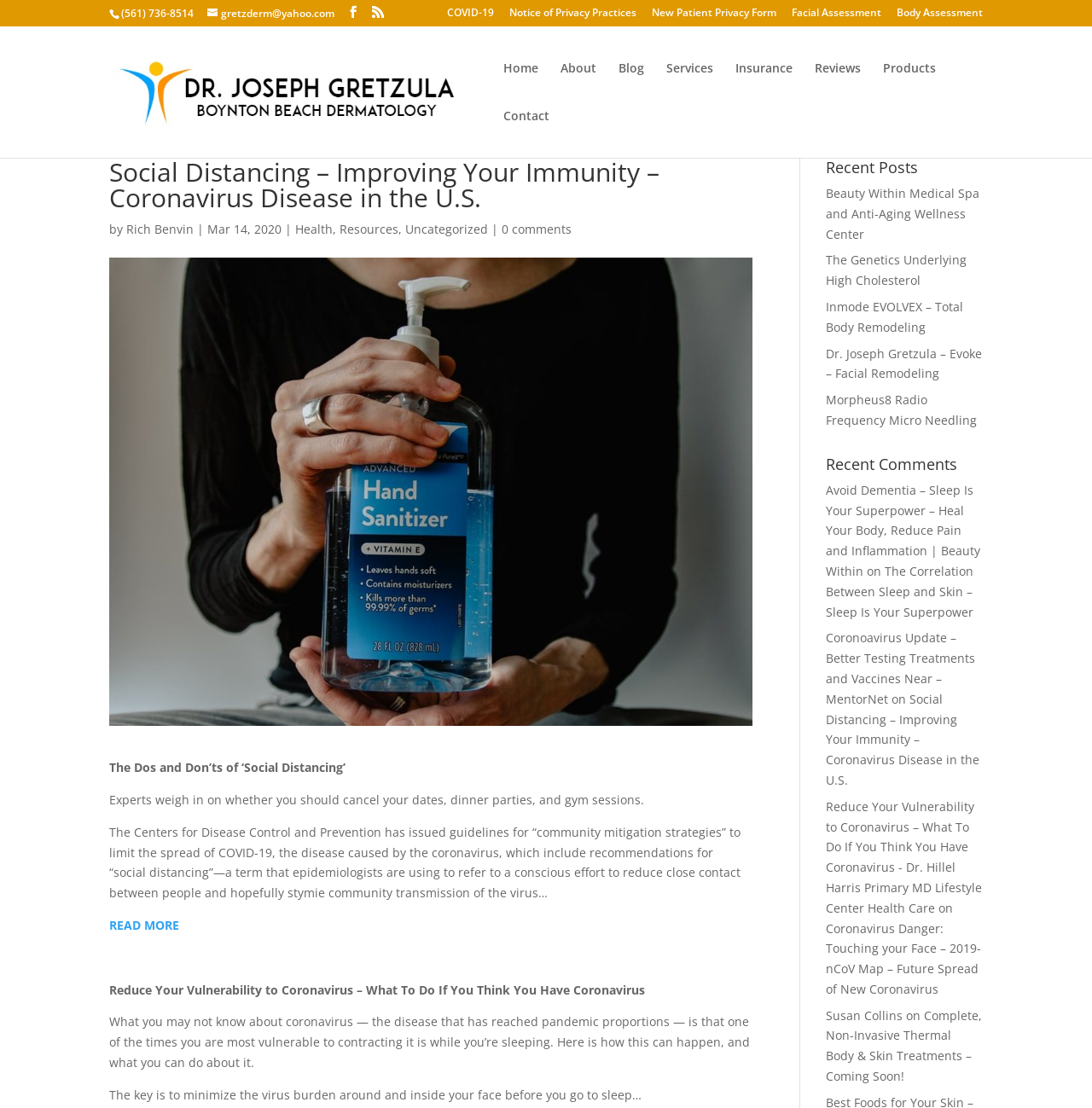Identify the bounding box coordinates of the section that should be clicked to achieve the task described: "View the doctor's blog".

[0.566, 0.056, 0.59, 0.099]